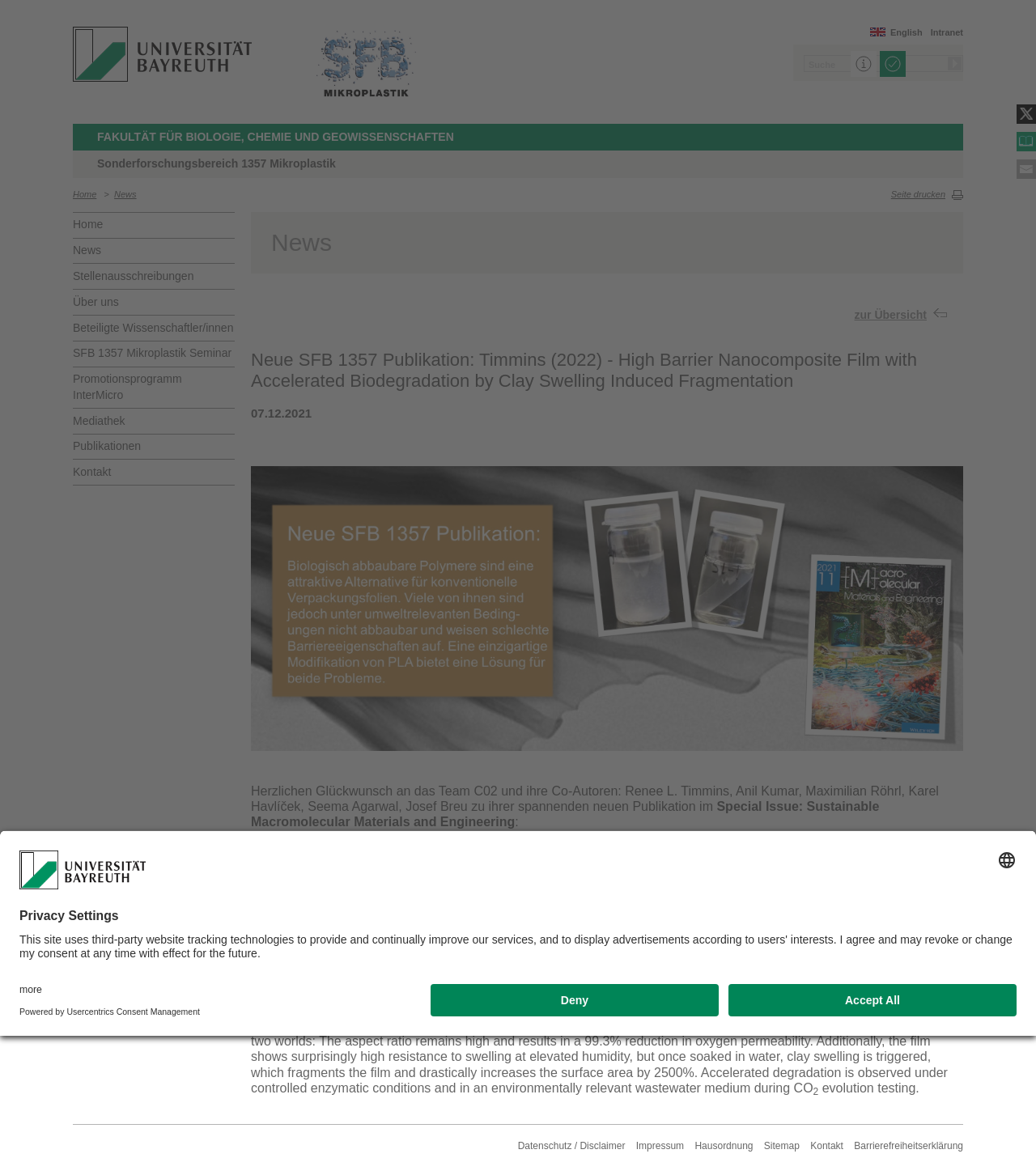What is the purpose of the 'Suche' button?
Look at the image and answer the question using a single word or phrase.

Search